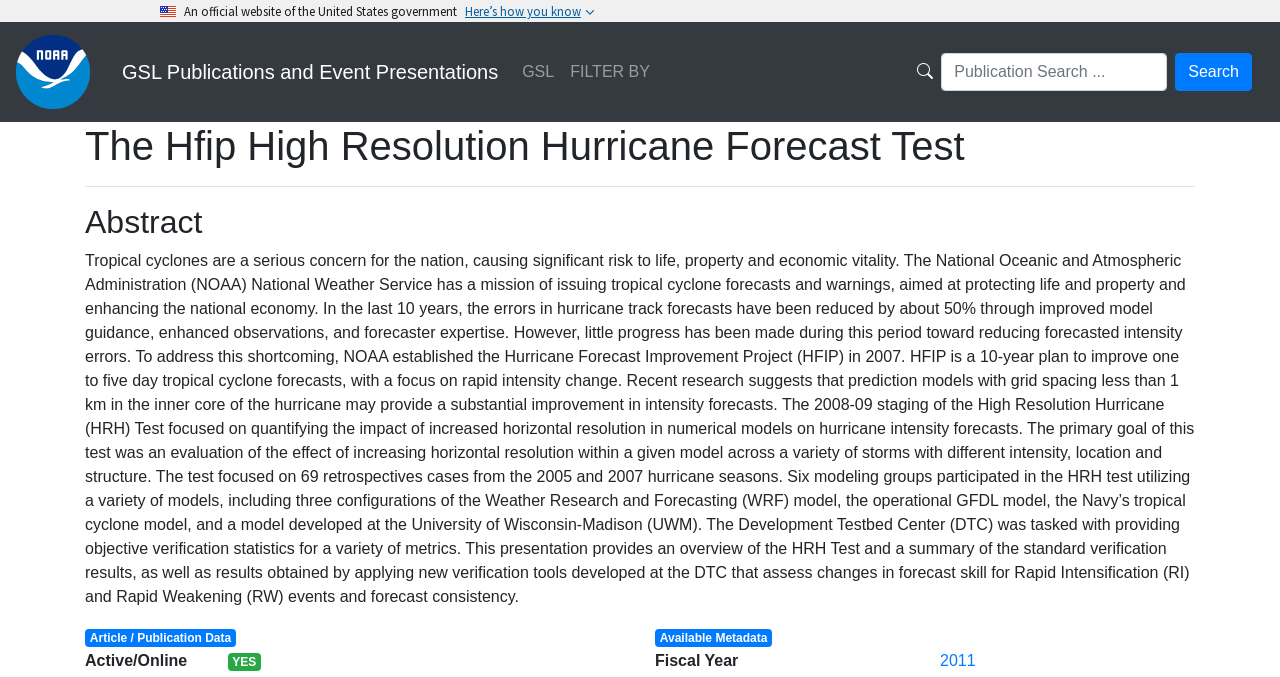What is the main heading of this webpage? Please extract and provide it.

The Hfip High Resolution Hurricane Forecast Test